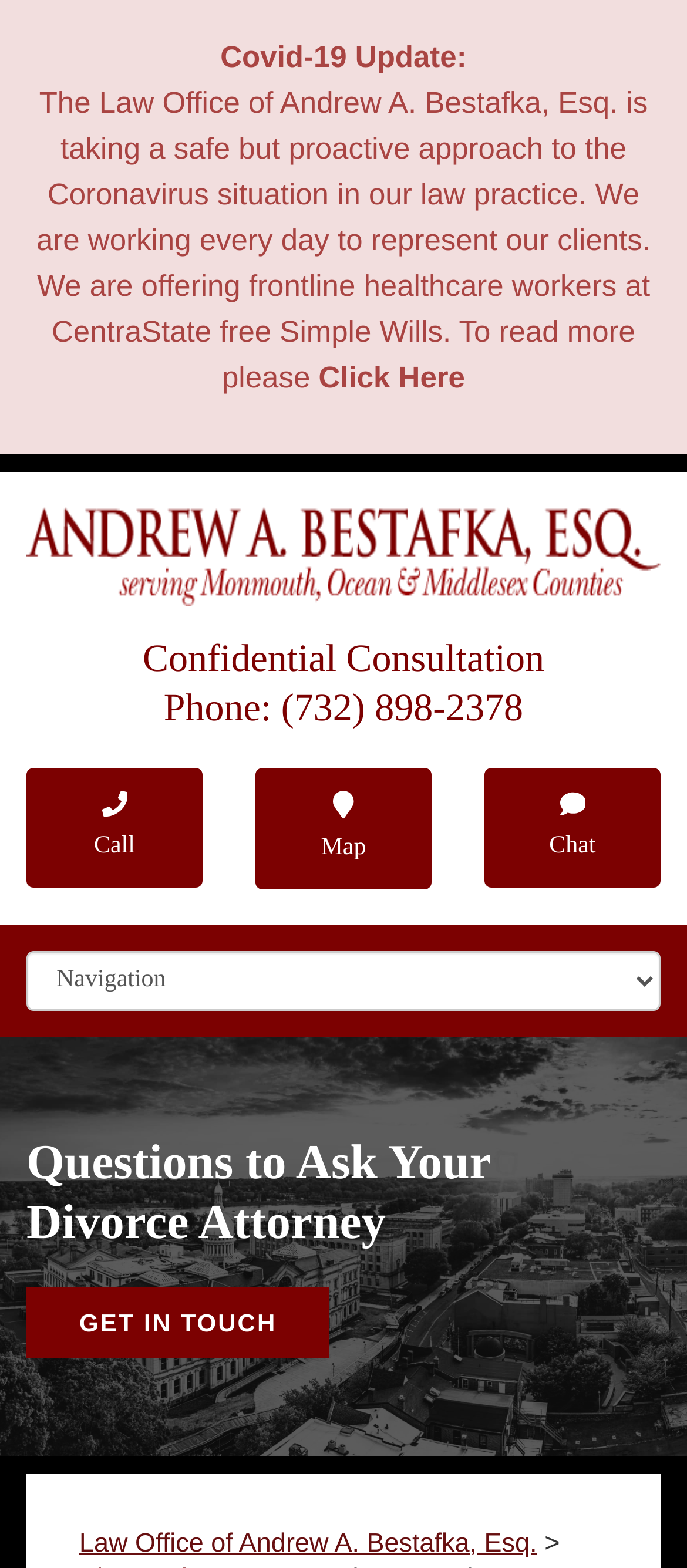Describe all the key features of the webpage in detail.

The webpage appears to be a law firm's website, specifically focused on divorce attorney services. At the top, there is a COVID-19 update section, which includes a brief message about the law office's approach to the pandemic and an offer of free Simple Wills to frontline healthcare workers. Below this section, there is a prominent link to "Andrew Bestafka, Monmouth County Divorce Lawyer" accompanied by an image.

To the right of the lawyer's link, there are several contact options, including a link to schedule a "Confidential Consultation", a phone number, and buttons to call, view a map, or chat. Below these contact options, there is a dropdown menu labeled "menu-mobile".

The main content of the webpage is headed by a section titled "Questions to Ask Your Divorce Attorney", which suggests that the webpage may provide guidance or resources for individuals considering or going through a divorce. At the bottom of the page, there is a "GET IN TOUCH" section with a link to the "Law Office of Andrew A. Bestafka, Esq." and a greater-than symbol.